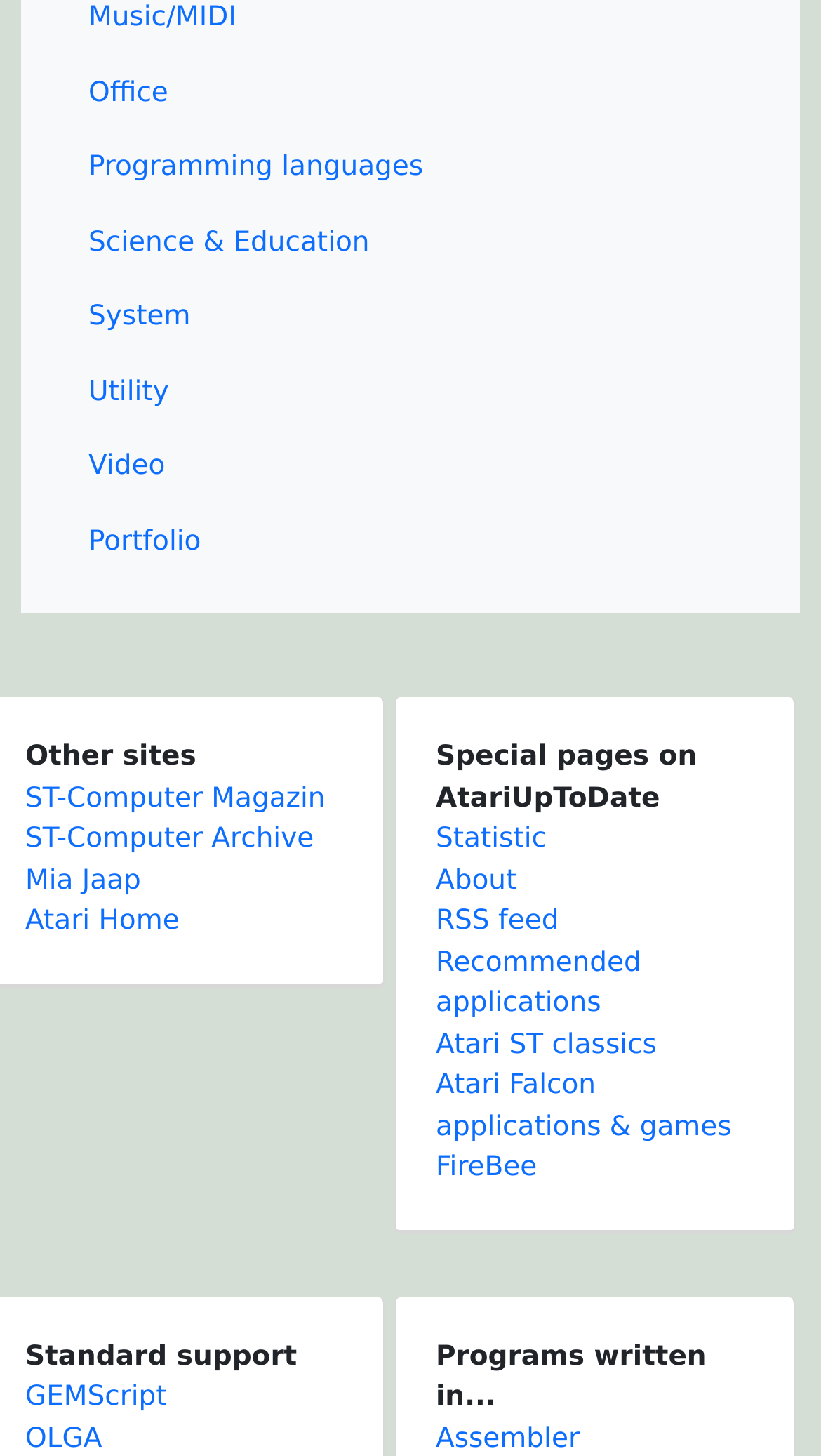Please determine the bounding box coordinates for the element that should be clicked to follow these instructions: "Check GEMScript support".

[0.031, 0.949, 0.203, 0.971]